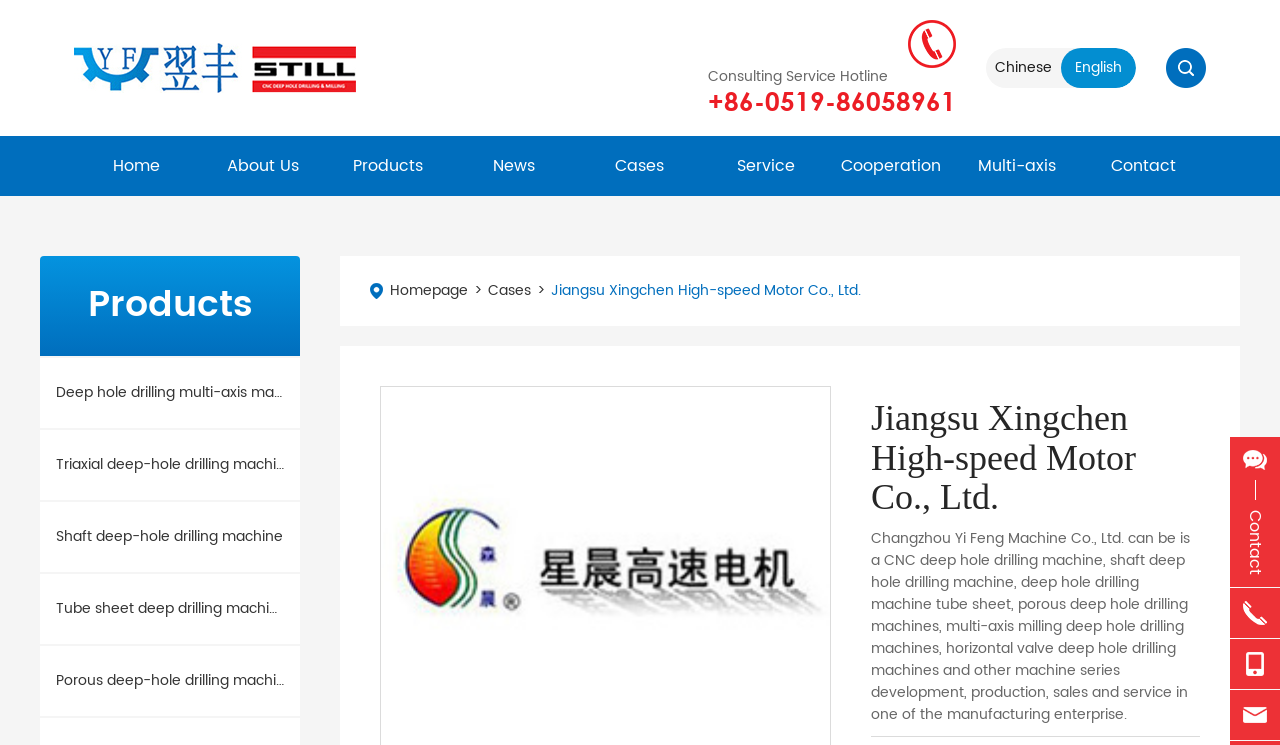What is the company's consulting service hotline?
Give a one-word or short-phrase answer derived from the screenshot.

+86-0519-86058961